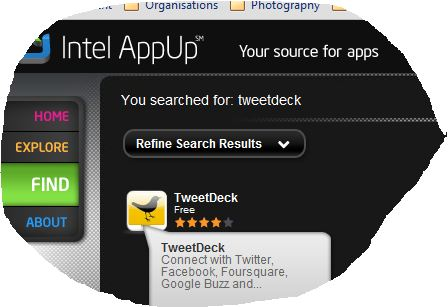How many social media platforms can TweetDeck connect to?
Use the screenshot to answer the question with a single word or phrase.

Four